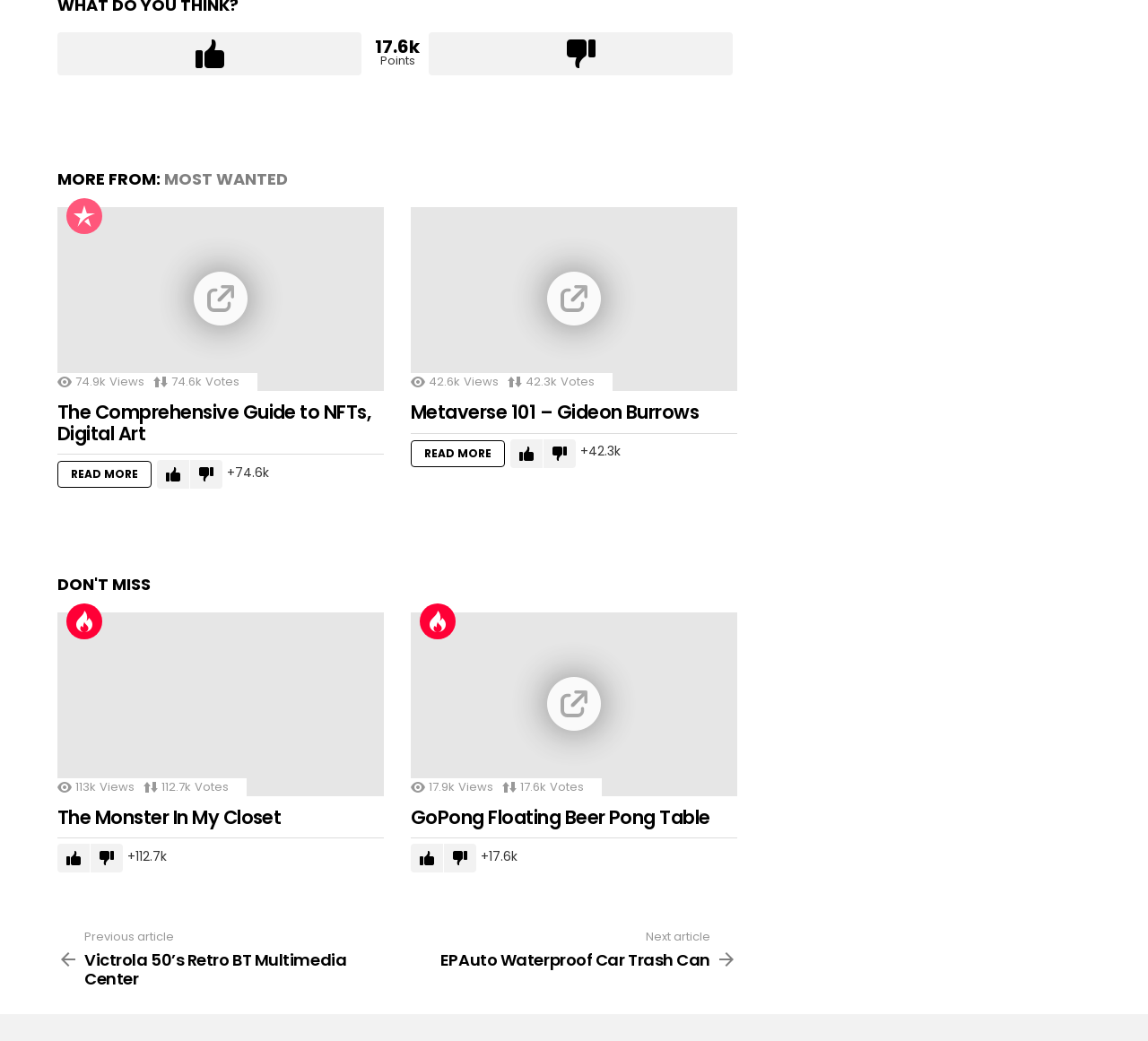Please provide a detailed answer to the question below based on the screenshot: 
What is the category of the third article?

The category of the third article is mentioned as 'Hot' in the third article section, next to the article title.